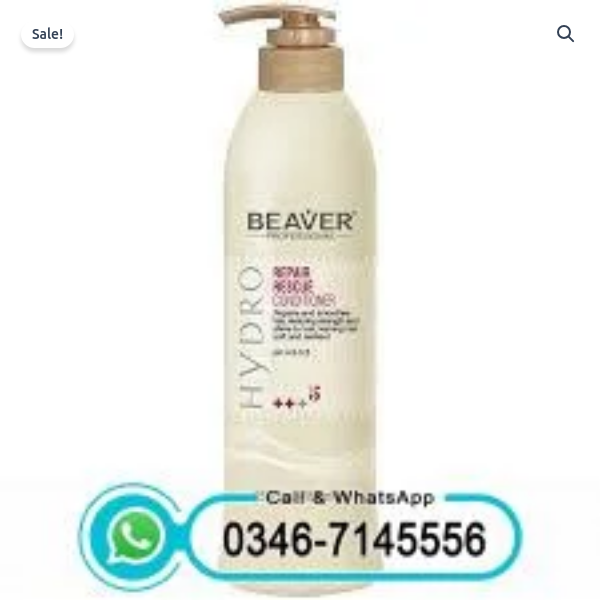Generate a descriptive account of all visible items and actions in the image.

The image features a bottle of **Beaver Professional Repair Rescue Conditioner**, prominently displayed with its sleek design and professional branding. The conditioner is labeled as part of the "Hydro" line, indicating its moisturizing benefits, which are suggested by its four-plus-five star rating on the package, highlighting its effectiveness in repairing and revitalizing hair.

Additionally, the image includes a promotional banner stating "Sale!" in the top corner, signaling a discount or special offer on the product. Below the product, a contact option is provided, featuring a phone number formatted for WhatsApp, inviting potential customers to inquire further or make a purchase. The layout is designed to create a visually appealing advertisement that informs customers about the product while encouraging engagement through direct communication channels.